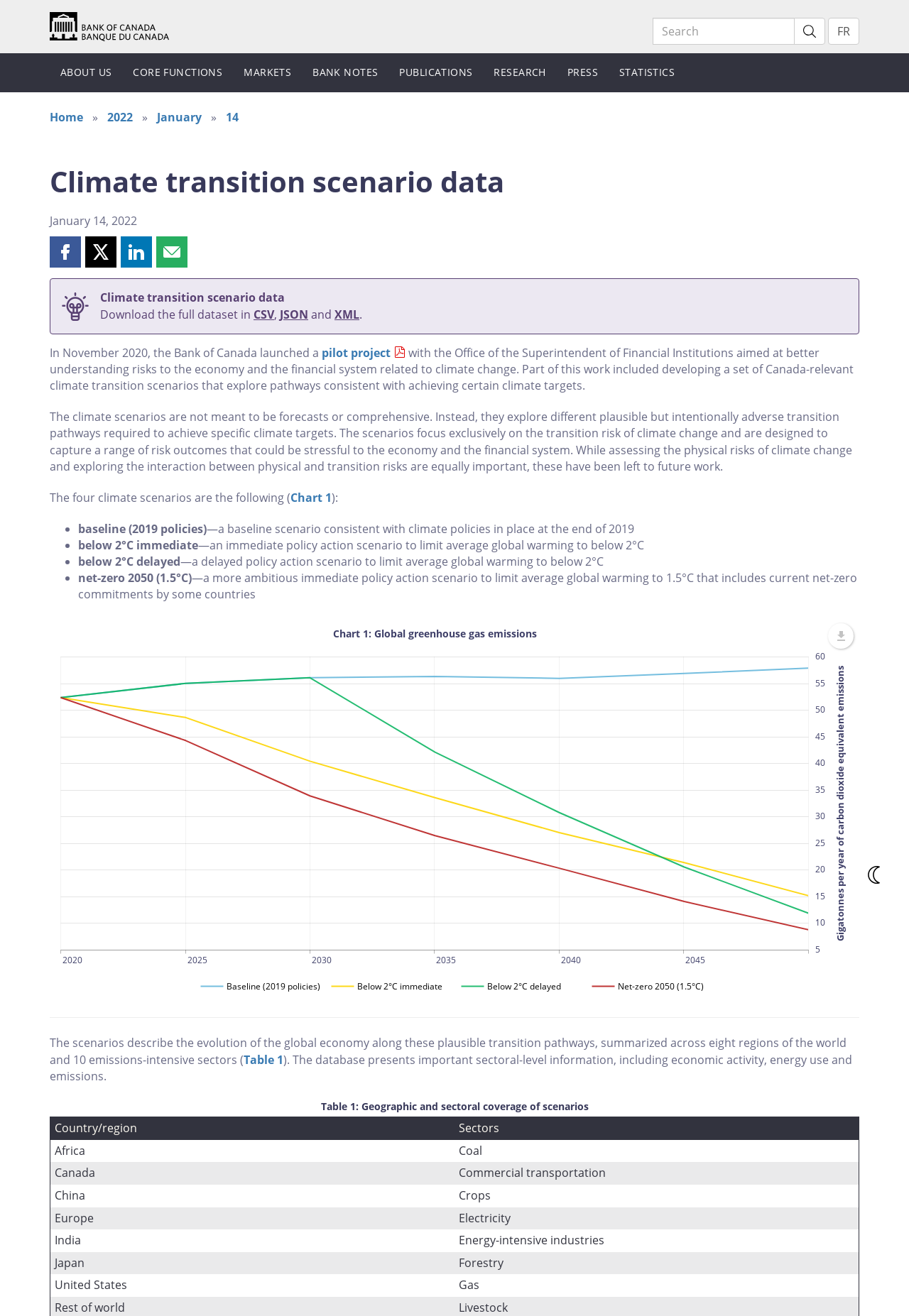Please answer the following question using a single word or phrase: 
What is the theme change button located?

Top right corner